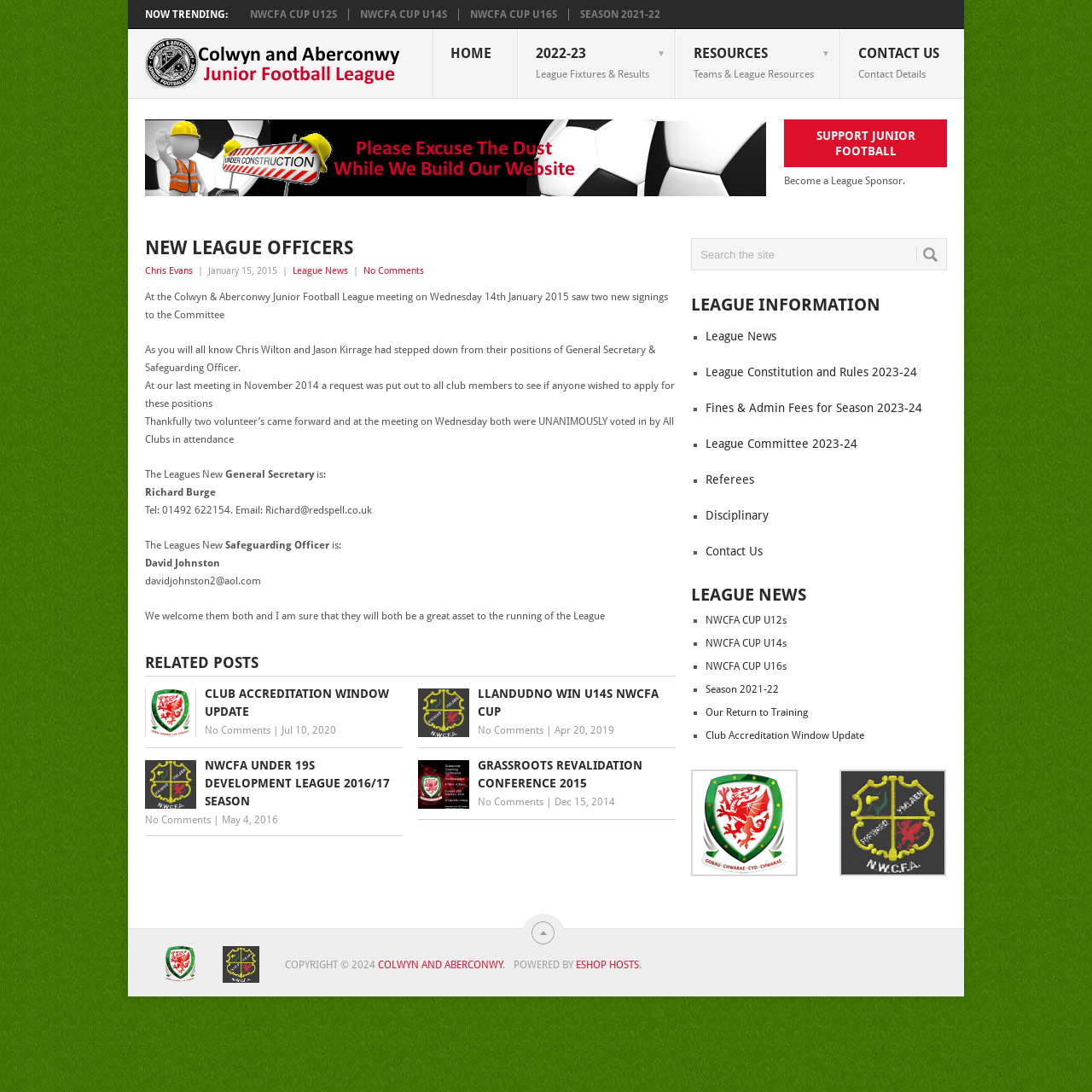How many new league officers are introduced?
Please elaborate on the answer to the question with detailed information.

The article 'NEW LEAGUE OFFICERS' introduces two new league officers, Richard Burge as the General Secretary and David Johnston as the Safeguarding Officer.